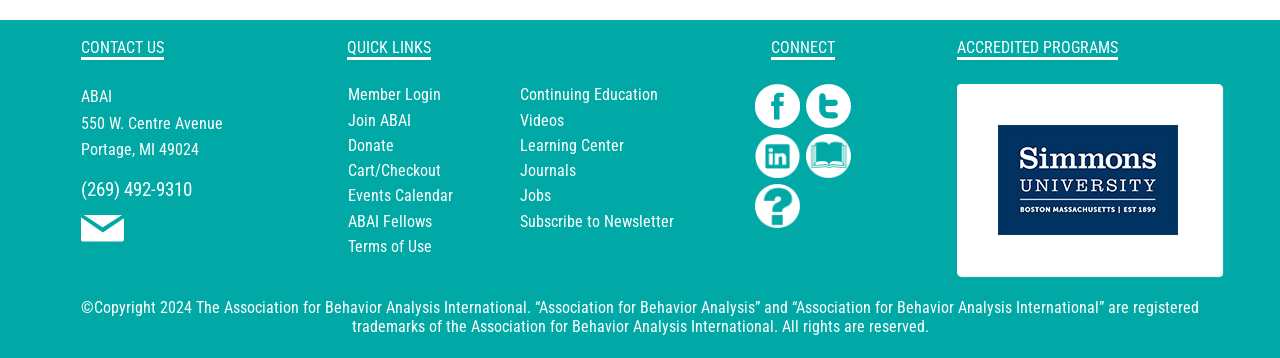Could you provide the bounding box coordinates for the portion of the screen to click to complete this instruction: "view the events calendar"?

[0.272, 0.521, 0.354, 0.574]